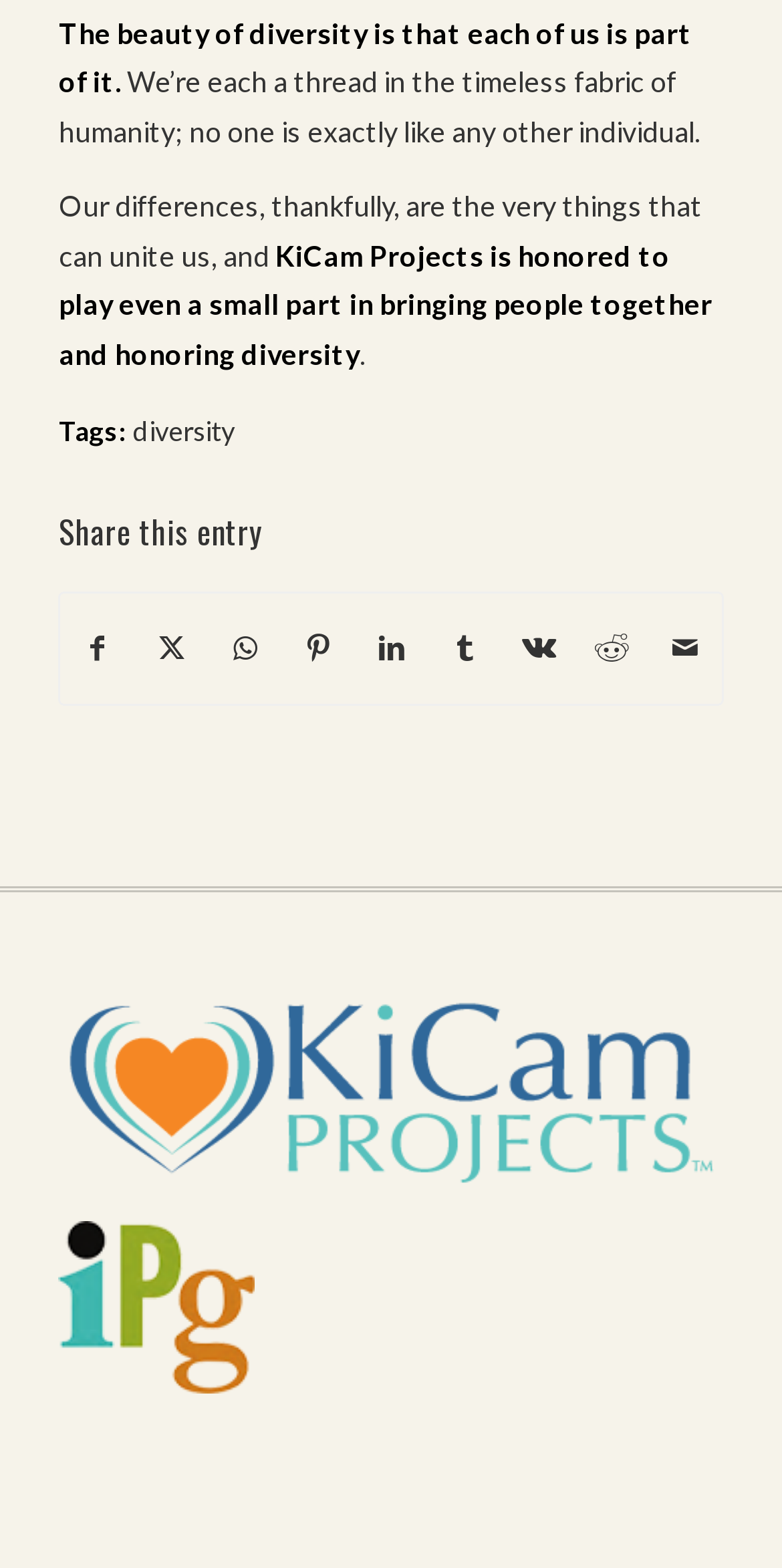Please find the bounding box coordinates of the element that must be clicked to perform the given instruction: "Visit Independent Publishers Group". The coordinates should be four float numbers from 0 to 1, i.e., [left, top, right, bottom].

[0.075, 0.754, 0.956, 0.891]